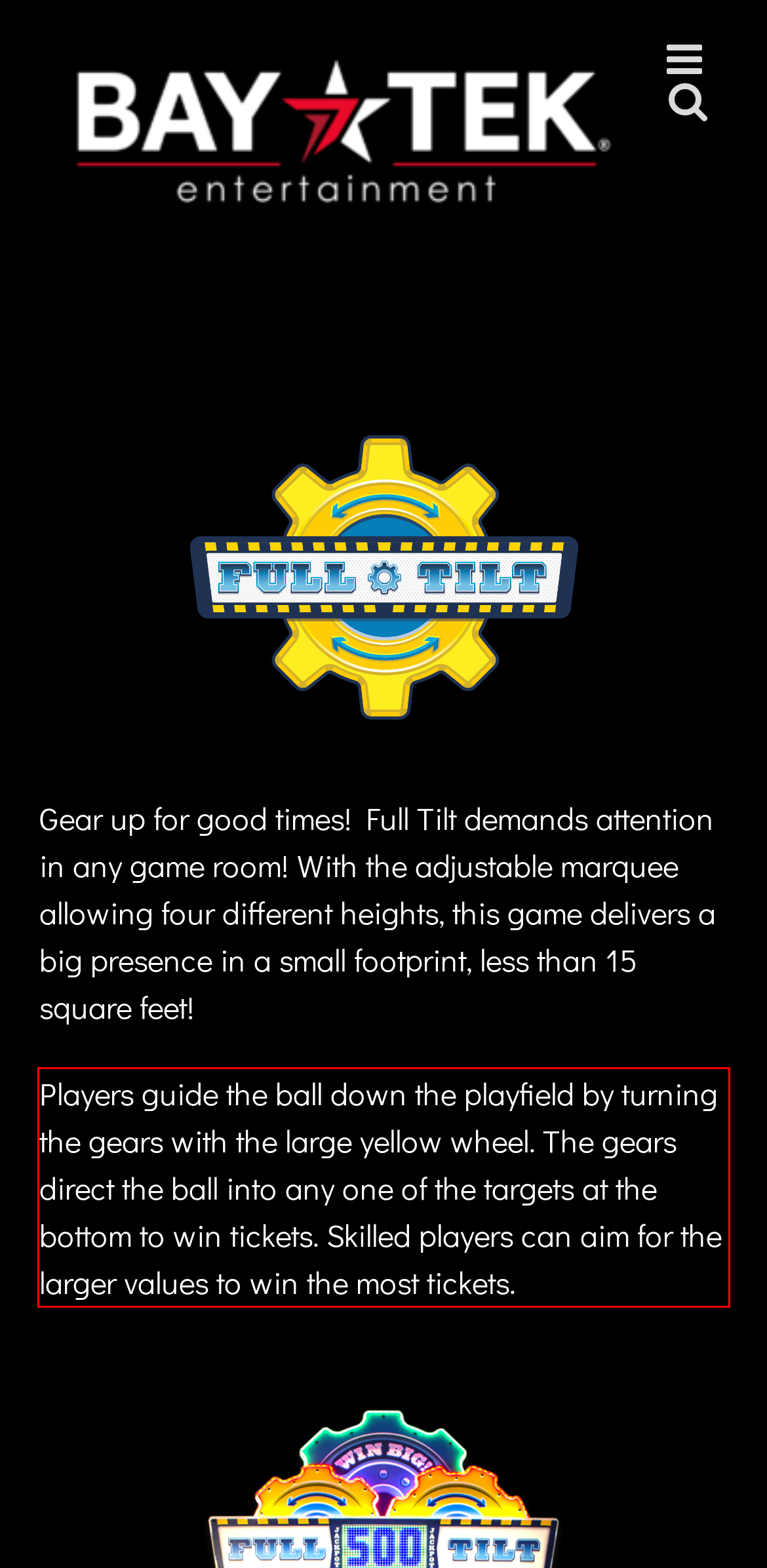You are given a screenshot showing a webpage with a red bounding box. Perform OCR to capture the text within the red bounding box.

Players guide the ball down the playfield by turning the gears with the large yellow wheel. The gears direct the ball into any one of the targets at the bottom to win tickets. Skilled players can aim for the larger values to win the most tickets.